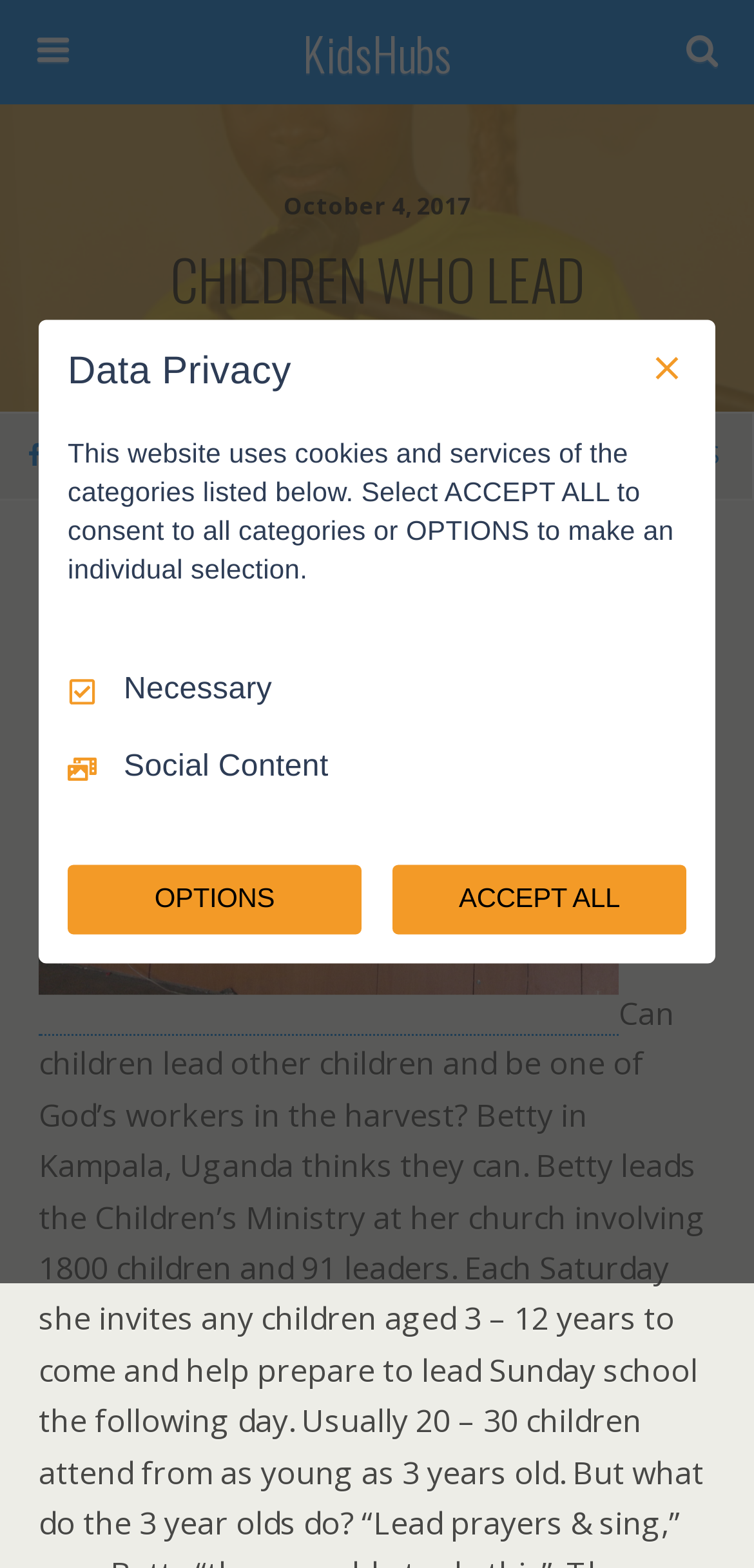Give a full account of the webpage's elements and their arrangement.

The webpage is titled "Children Who Lead | KidsHubs" and has a prominent link to "KidsHubs" at the top center of the page. Below this link, there is a search bar with a text box and a "Search" button to the right. 

To the right of the search bar, there is a date "October 4, 2017" displayed. Below this date, the main heading "CHILDREN WHO LEAD" spans the entire width of the page. 

Underneath the main heading, there are four social media links, each represented by an icon, aligned horizontally from left to right: Share, Tweet, Pin, and Mail. 

Further down the page, there is a link and a paragraph of text that describes a story about children leading other children and being one of God's workers in the harvest. The text is accompanied by a heading "Data Privacy" to the left, which is followed by a description of the website's use of cookies and services. 

Below the description, there are two images, each accompanied by a label: "Necessary" and "Social Content". These are followed by two buttons: "OPTIONS" and "ACCEPT ALL", which are aligned horizontally. 

At the bottom right of the page, there is another button with an image inside.